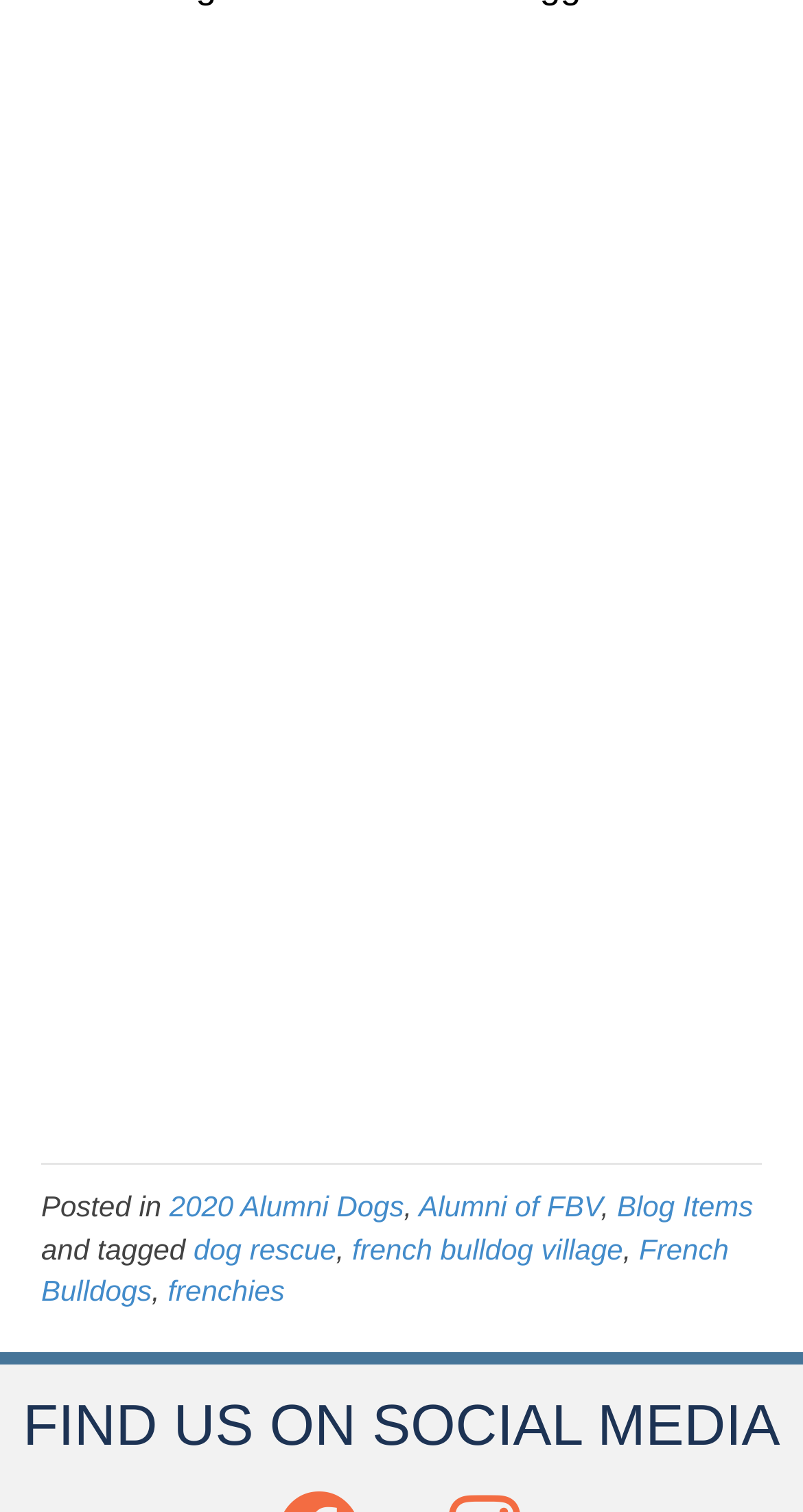Please give a succinct answer to the question in one word or phrase:
What is the text above the social media links?

FIND US ON SOCIAL MEDIA